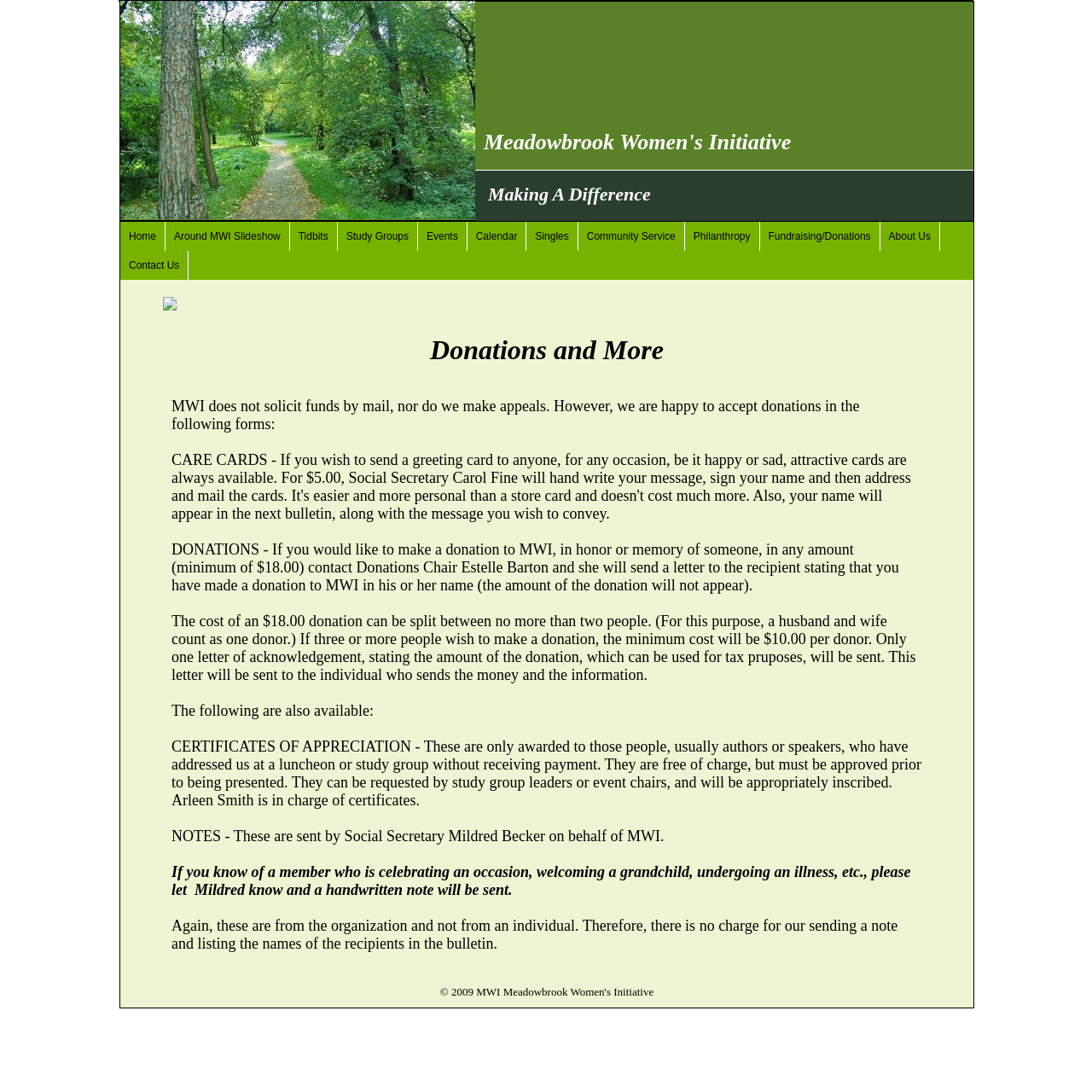Please locate the clickable area by providing the bounding box coordinates to follow this instruction: "View Around MWI Slideshow".

[0.152, 0.203, 0.265, 0.23]